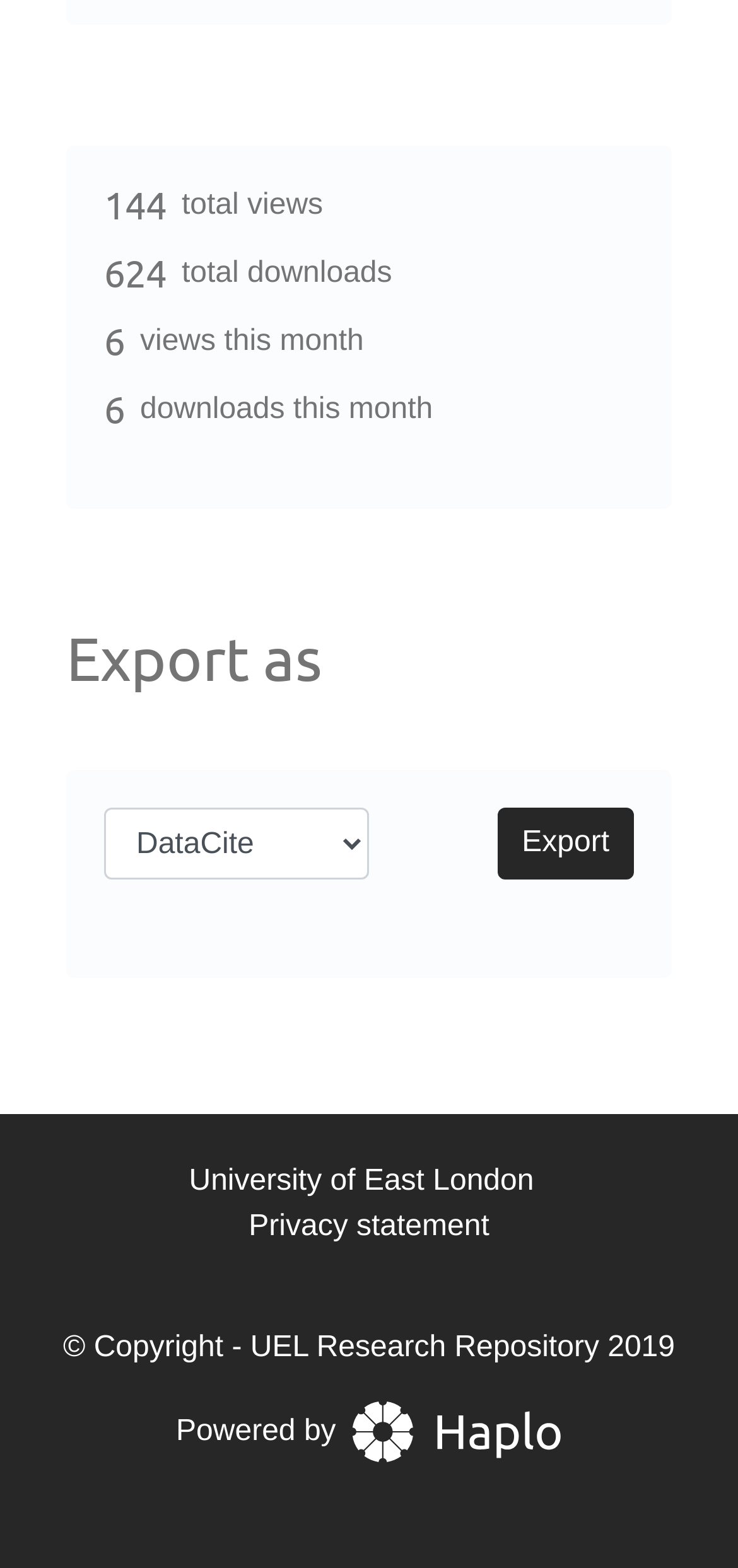Based on the element description "Privacy statement", predict the bounding box coordinates of the UI element.

[0.327, 0.767, 0.673, 0.798]